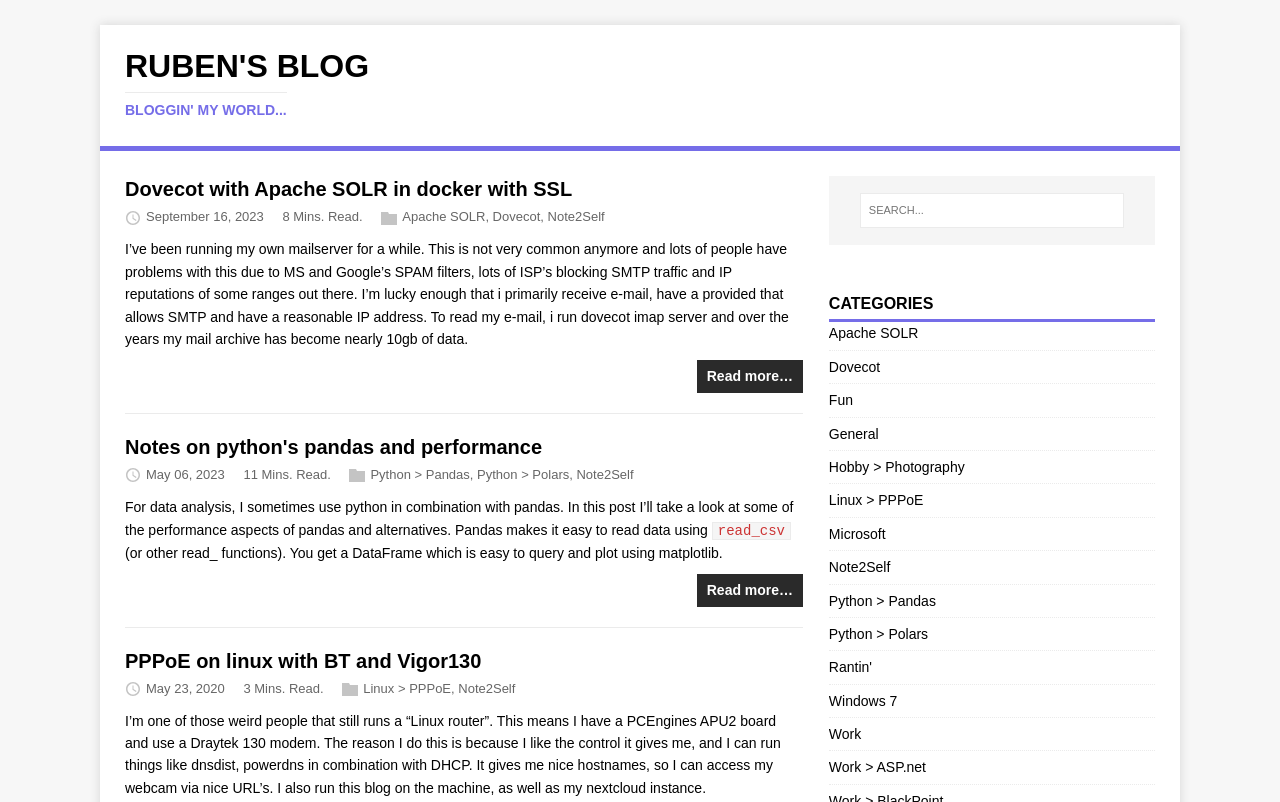Return the bounding box coordinates of the UI element that corresponds to this description: "Note2Self". The coordinates must be given as four float numbers in the range of 0 and 1, [left, top, right, bottom].

[0.648, 0.697, 0.696, 0.717]